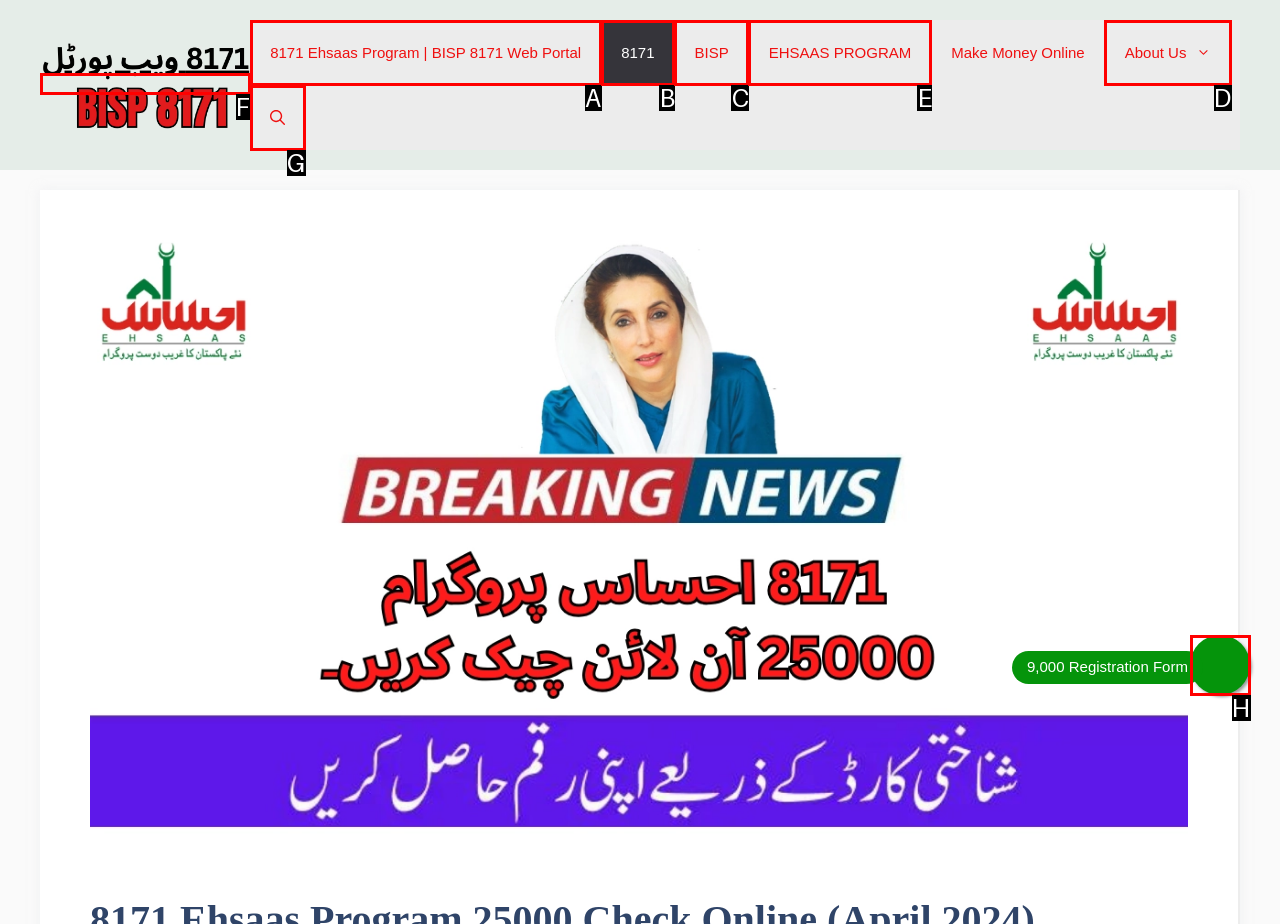Identify the correct HTML element to click for the task: go to EHSAAS PROGRAM page. Provide the letter of your choice.

E